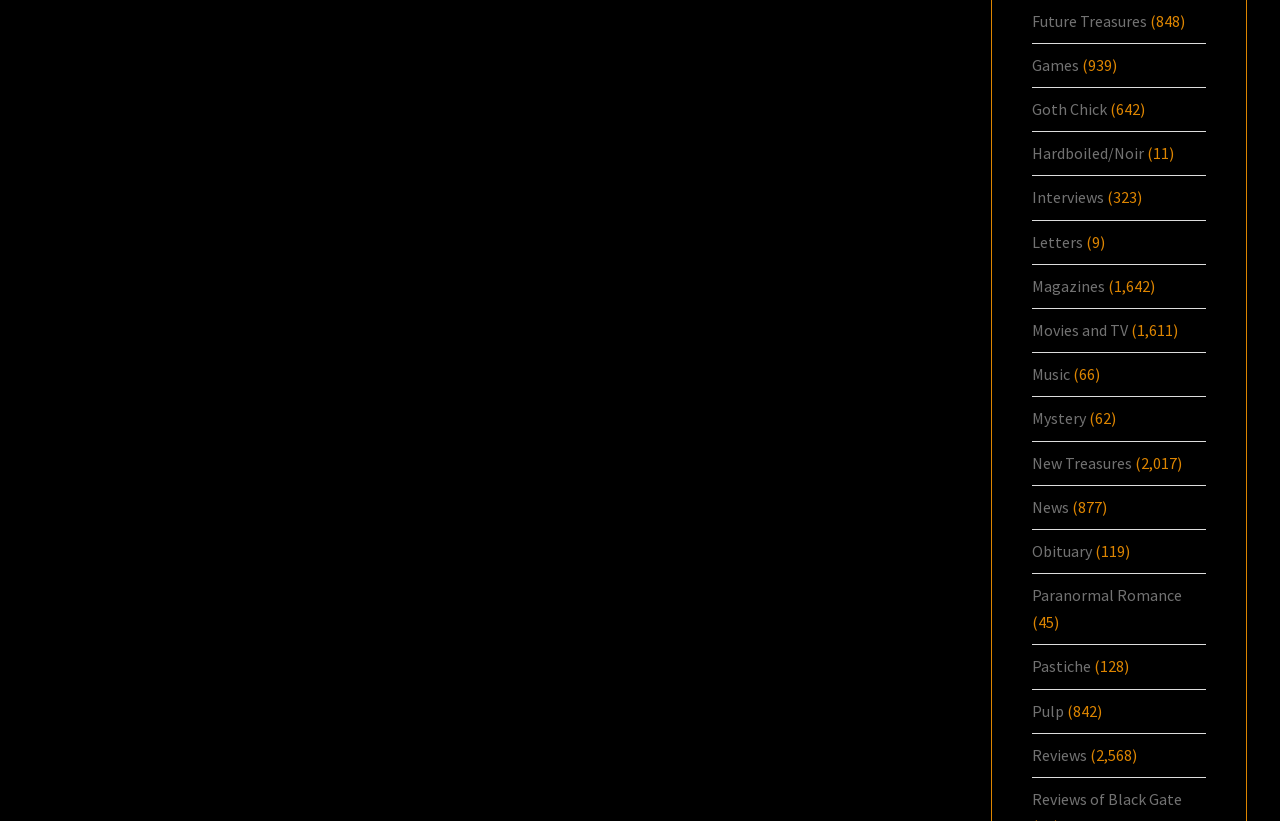What is the second category from the top?
Provide a one-word or short-phrase answer based on the image.

Games